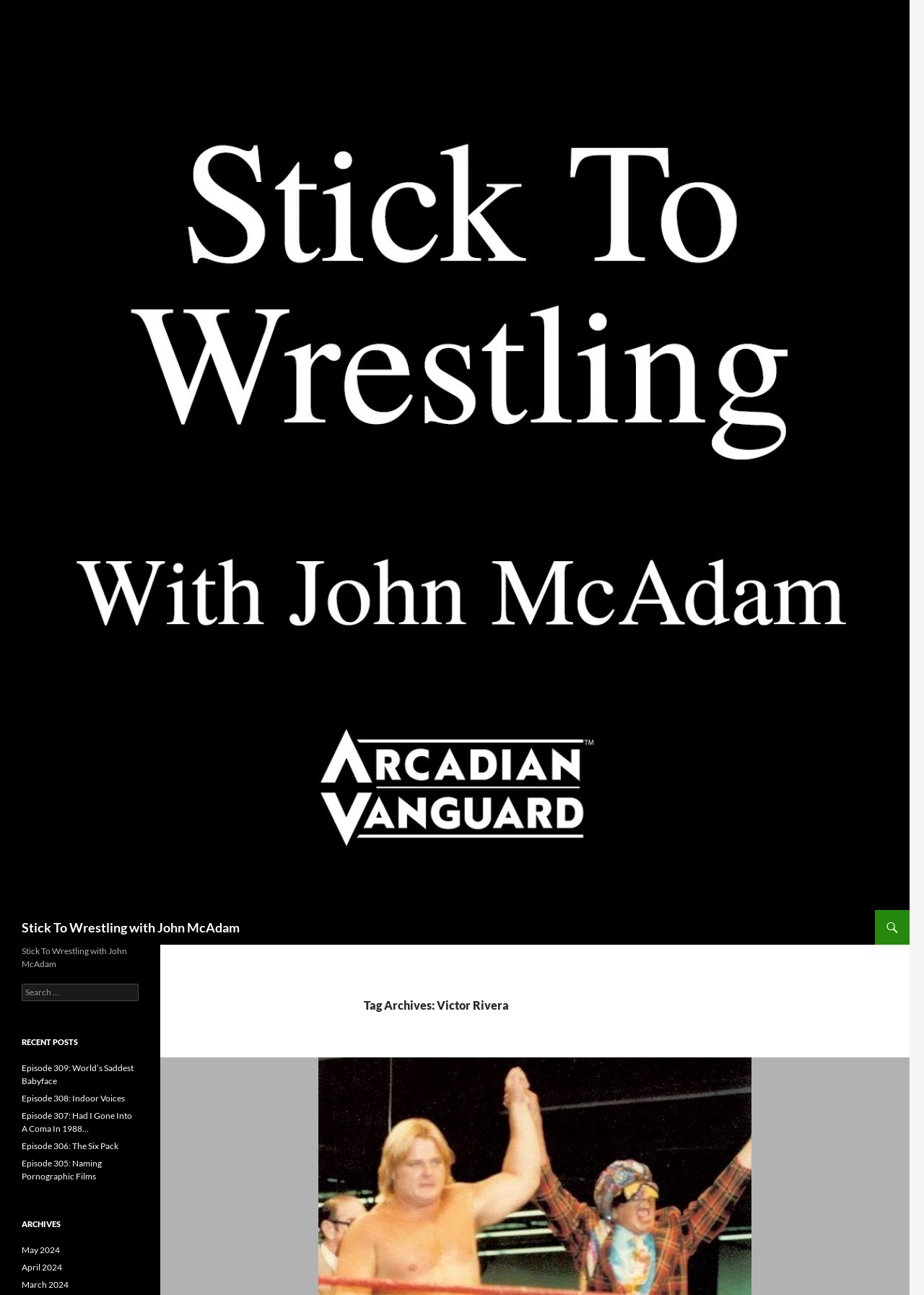Pinpoint the bounding box coordinates of the element you need to click to execute the following instruction: "Click the 'Blog' link". The bounding box should be represented by four float numbers between 0 and 1, in the format [left, top, right, bottom].

None